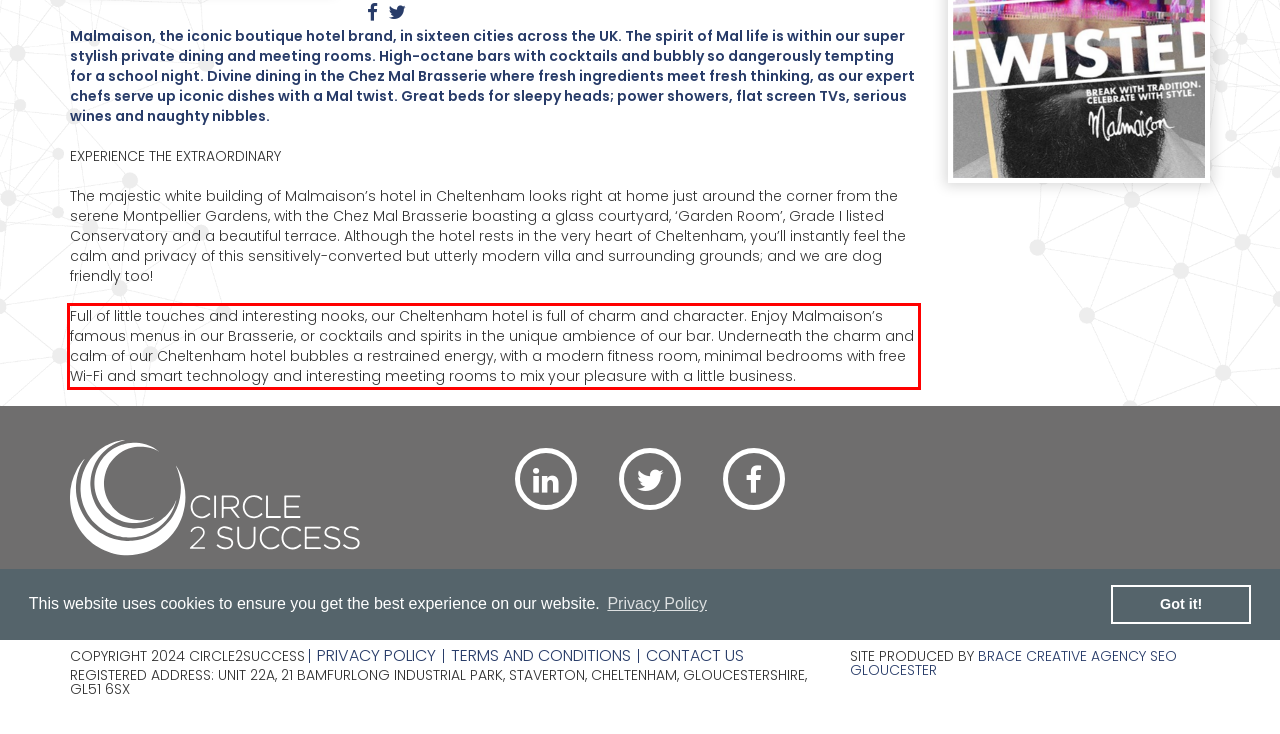You are looking at a screenshot of a webpage with a red rectangle bounding box. Use OCR to identify and extract the text content found inside this red bounding box.

Full of little touches and interesting nooks, our Cheltenham hotel is full of charm and character. Enjoy Malmaison’s famous menus in our Brasserie, or cocktails and spirits in the unique ambience of our bar. Underneath the charm and calm of our Cheltenham hotel bubbles a restrained energy, with a modern fitness room, minimal bedrooms with free Wi-Fi and smart technology and interesting meeting rooms to mix your pleasure with a little business.